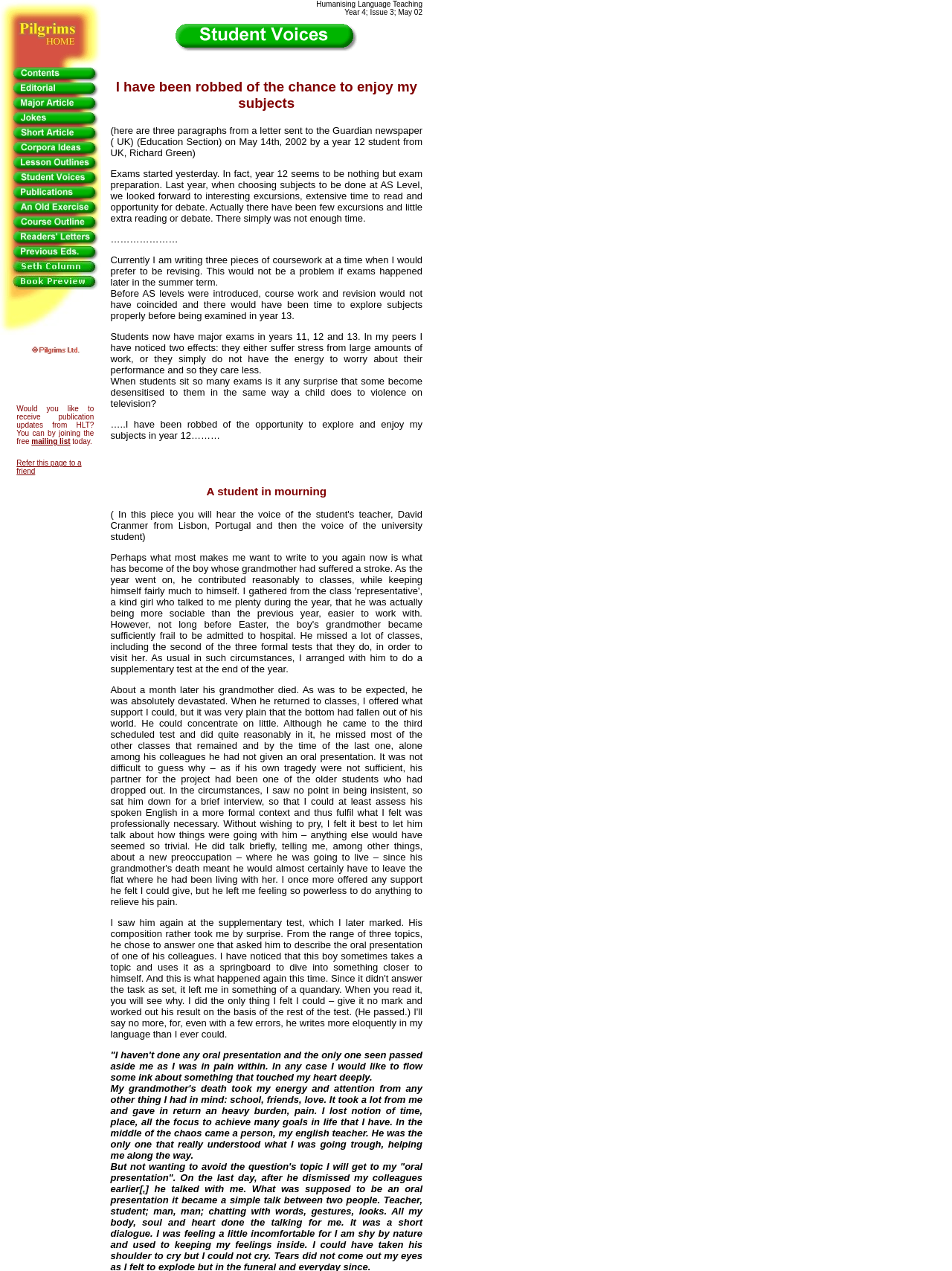Indicate the bounding box coordinates of the element that needs to be clicked to satisfy the following instruction: "View the 'Student Voices' article". The coordinates should be four float numbers between 0 and 1, i.e., [left, top, right, bottom].

[0.185, 0.019, 0.375, 0.04]